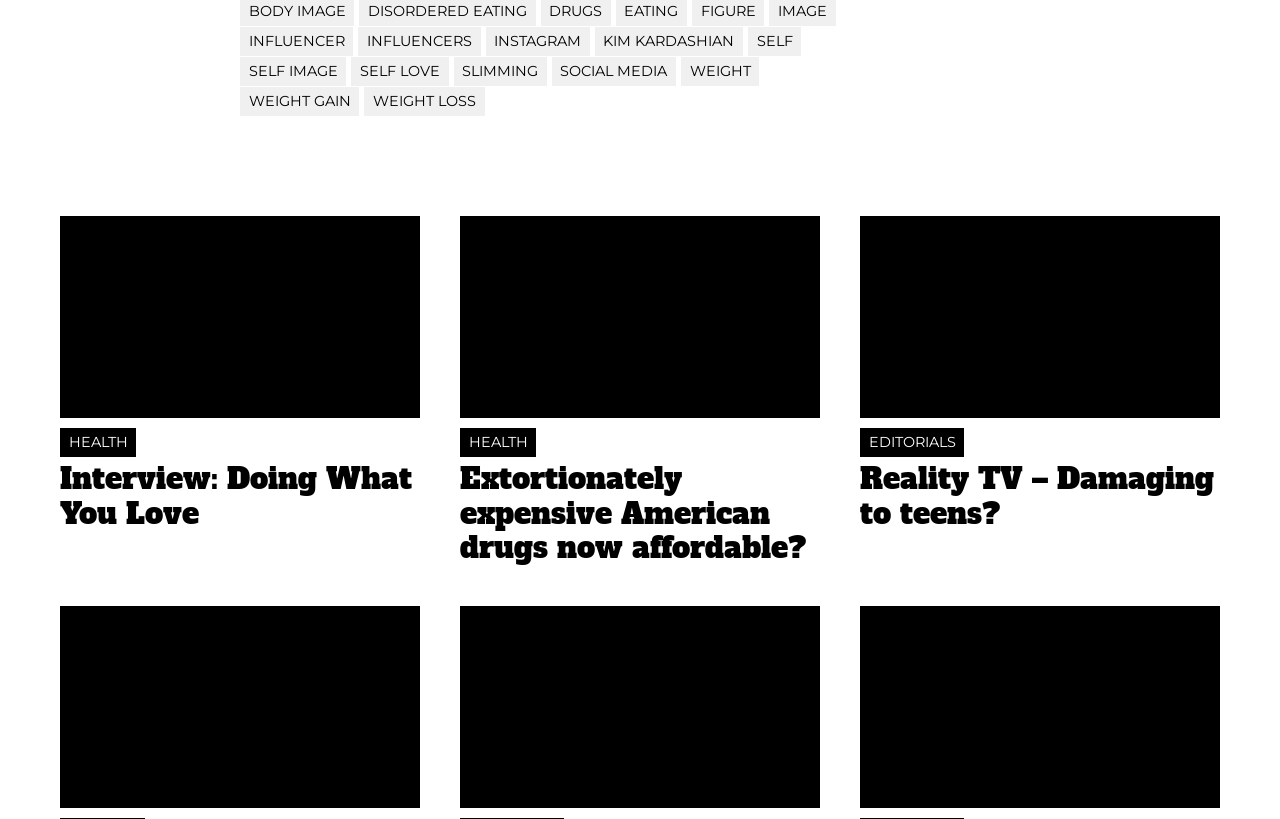Can you pinpoint the bounding box coordinates for the clickable element required for this instruction: "Read about SELF LOVE"? The coordinates should be four float numbers between 0 and 1, i.e., [left, top, right, bottom].

[0.274, 0.07, 0.35, 0.105]